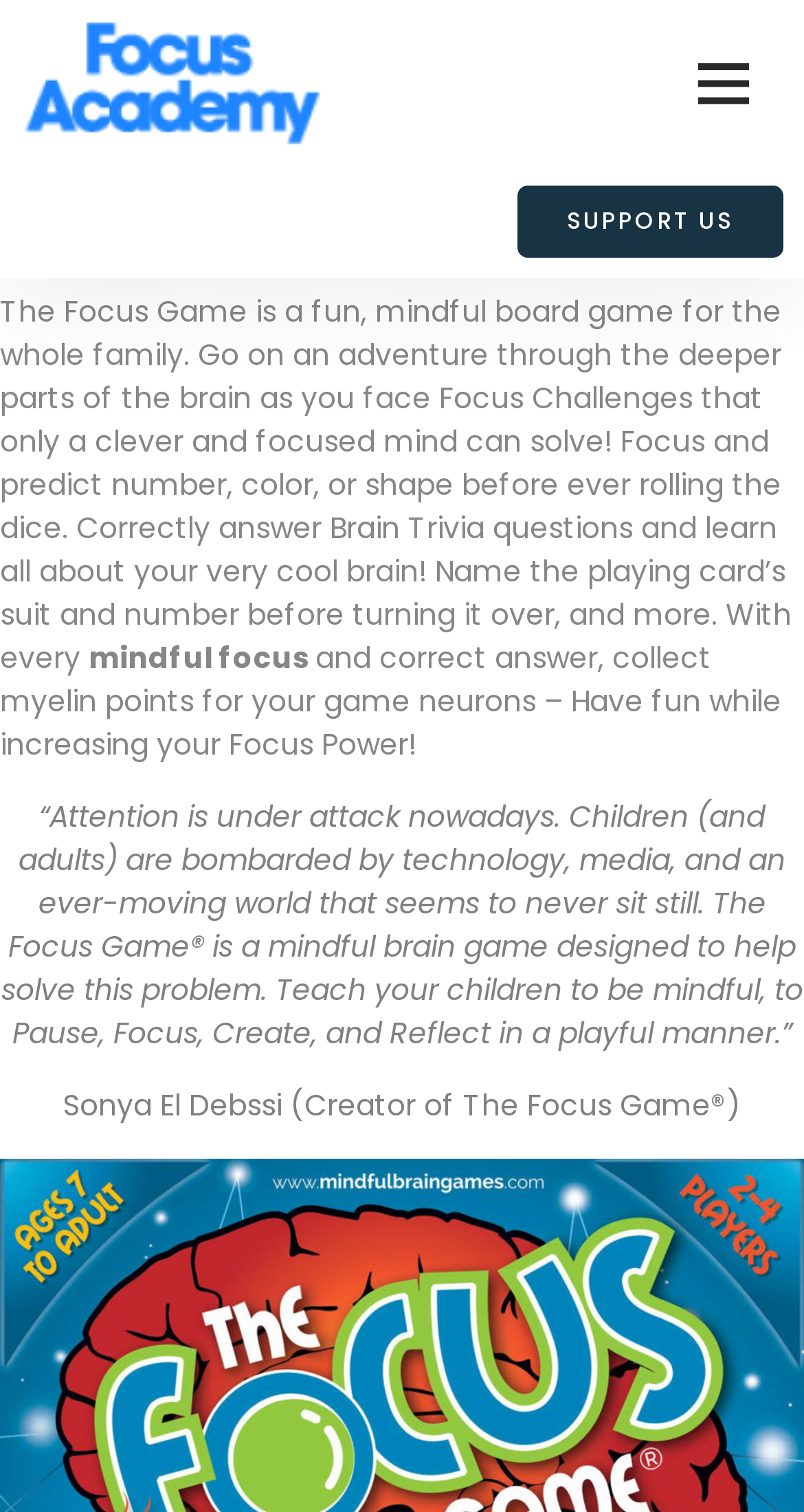Elaborate on the webpage's design and content in a detailed caption.

The webpage is about The Focus Game, a mindful board game for the whole family. At the top left, there is a link to "Focus Academy-03-03" accompanied by an image with the same name. On the top right, there is a button labeled "Menu Toggle". 

Below the top section, there is a large header that spans the entire width of the page, displaying the title "The Focus Game" in a prominent manner. 

Underneath the header, there is a brief description of the game, explaining that it's a fun and mindful game that takes players on an adventure through the brain, challenging them to focus and predict numbers, colors, or shapes before rolling the dice. The description also mentions that players can learn about their brain while playing.

To the right of the description, there is a smaller text "mindful focus". 

Further down, there is another paragraph of text that explains how the game rewards players with "myelin points" for their game neurons when they answer correctly, increasing their "Focus Power". 

Below that, there is a quote from Sonya El Debssi, the creator of The Focus Game, discussing the importance of mindfulness in today's world and how the game can help teach children to be mindful. The quote is attributed to her, with her name and title displayed below.